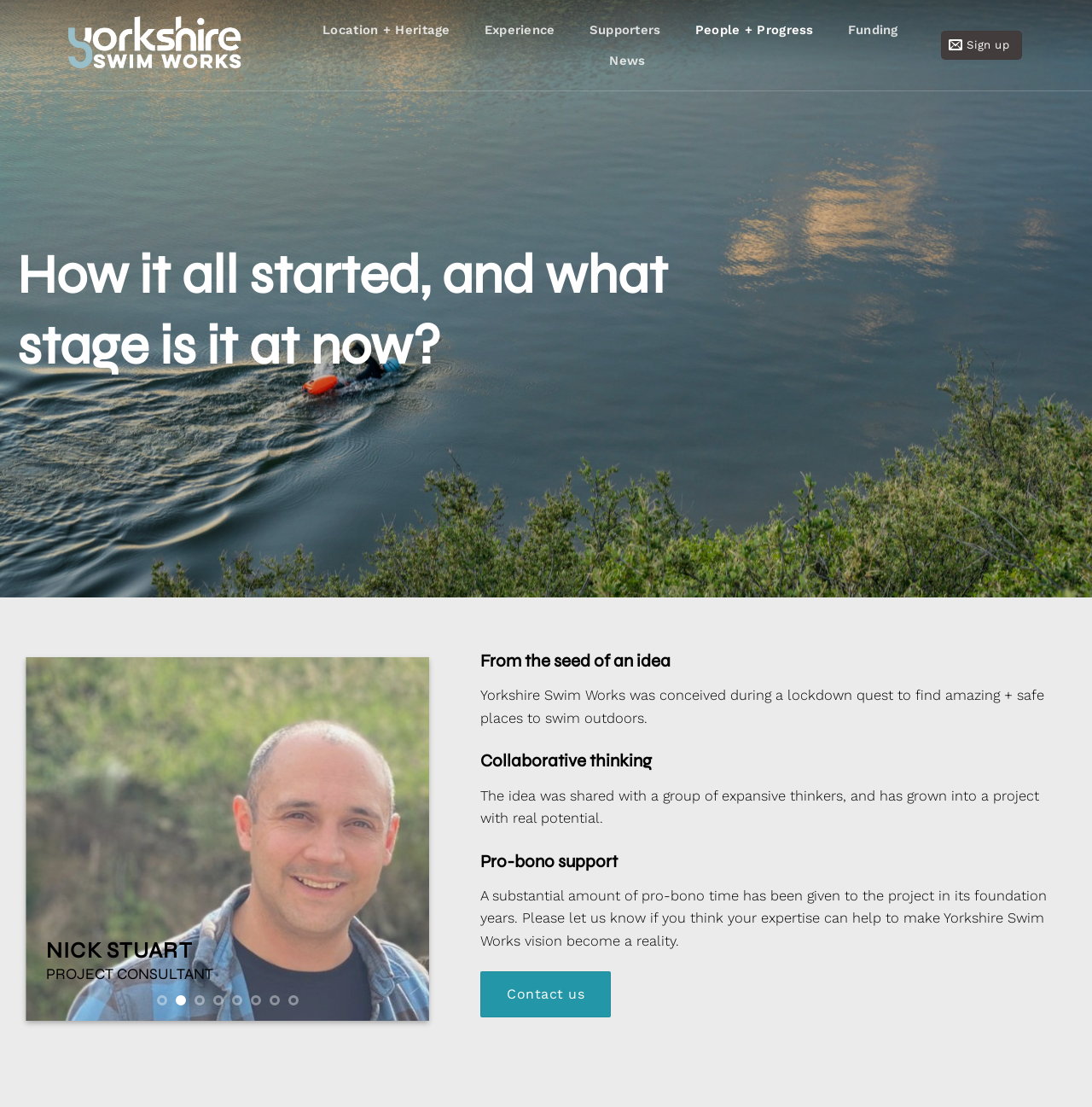What is the text of the first link on the webpage?
Using the information from the image, give a concise answer in one word or a short phrase.

Yorkshire Swim Works